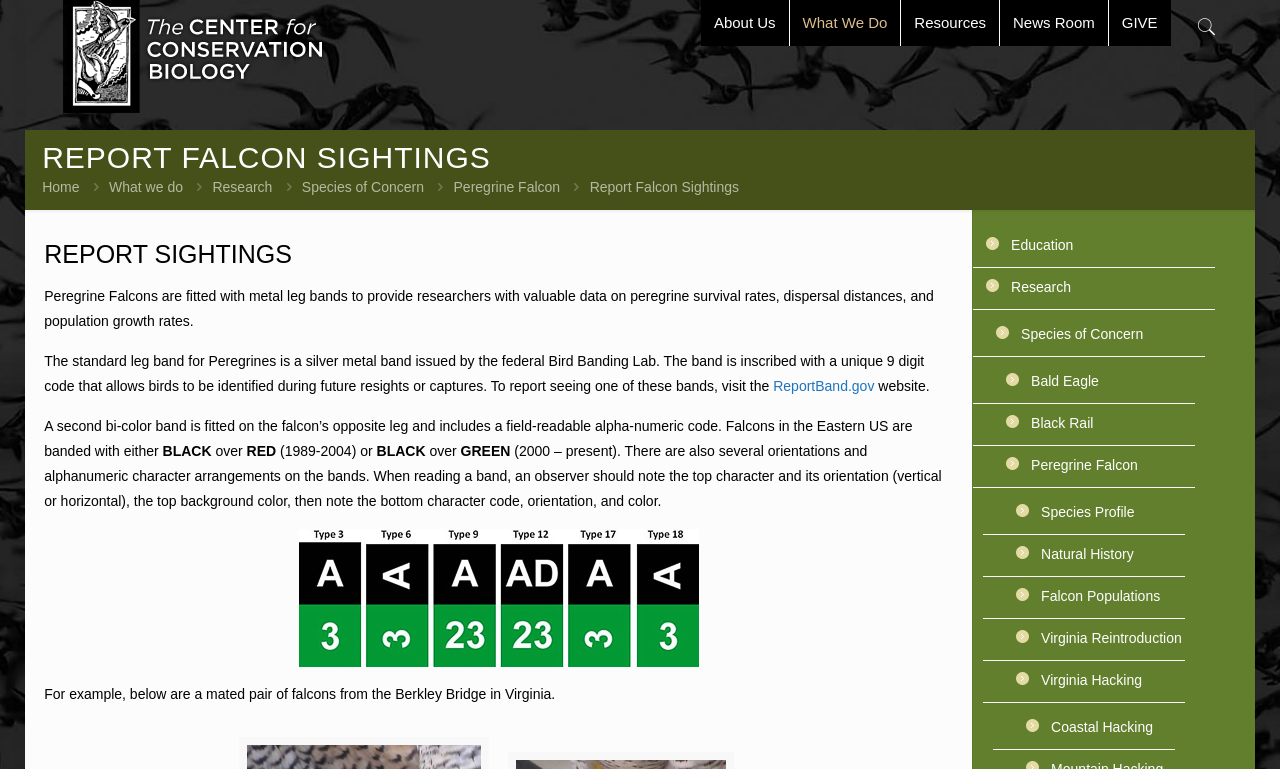Determine the bounding box coordinates of the clickable region to follow the instruction: "Click the 'About Us' link".

[0.548, 0.0, 0.617, 0.06]